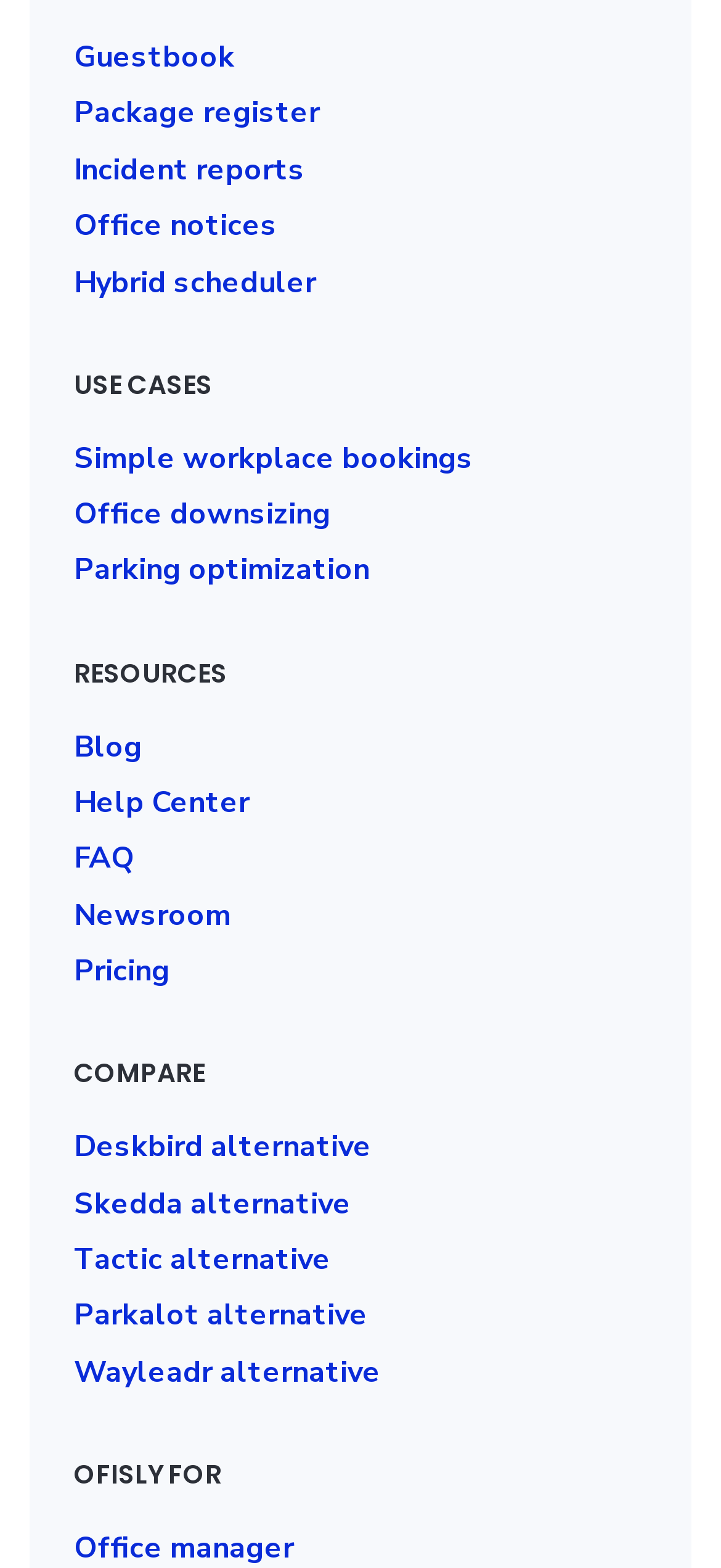Refer to the screenshot and answer the following question in detail:
What is the alternative to Deskbird?

The link 'Deskbird alternative' is listed under the 'COMPARE' heading, suggesting that Ofisly is an alternative to Deskbird, possibly for office or workplace management.